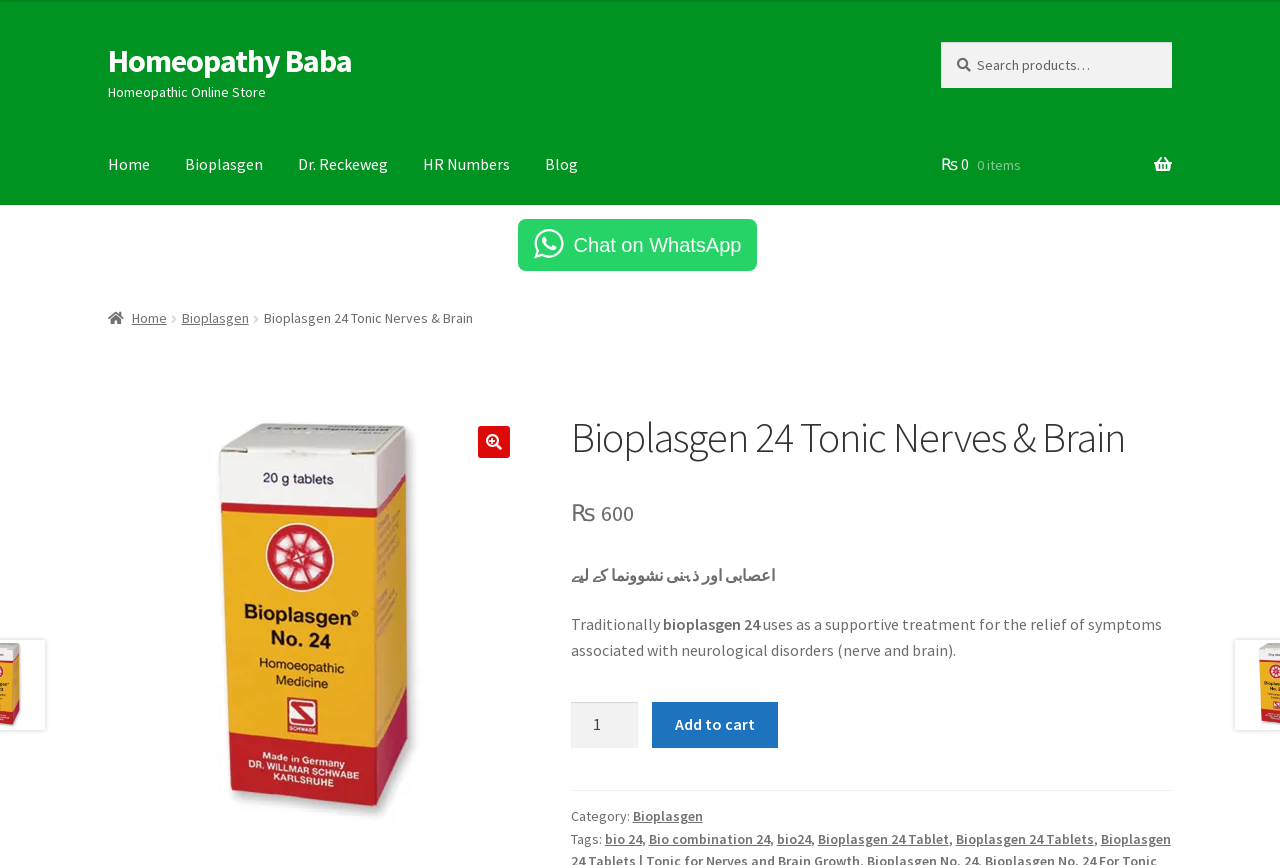Bounding box coordinates are specified in the format (top-left x, top-left y, bottom-right x, bottom-right y). All values are floating point numbers bounded between 0 and 1. Please provide the bounding box coordinate of the region this sentence describes: Blog

[0.413, 0.146, 0.464, 0.235]